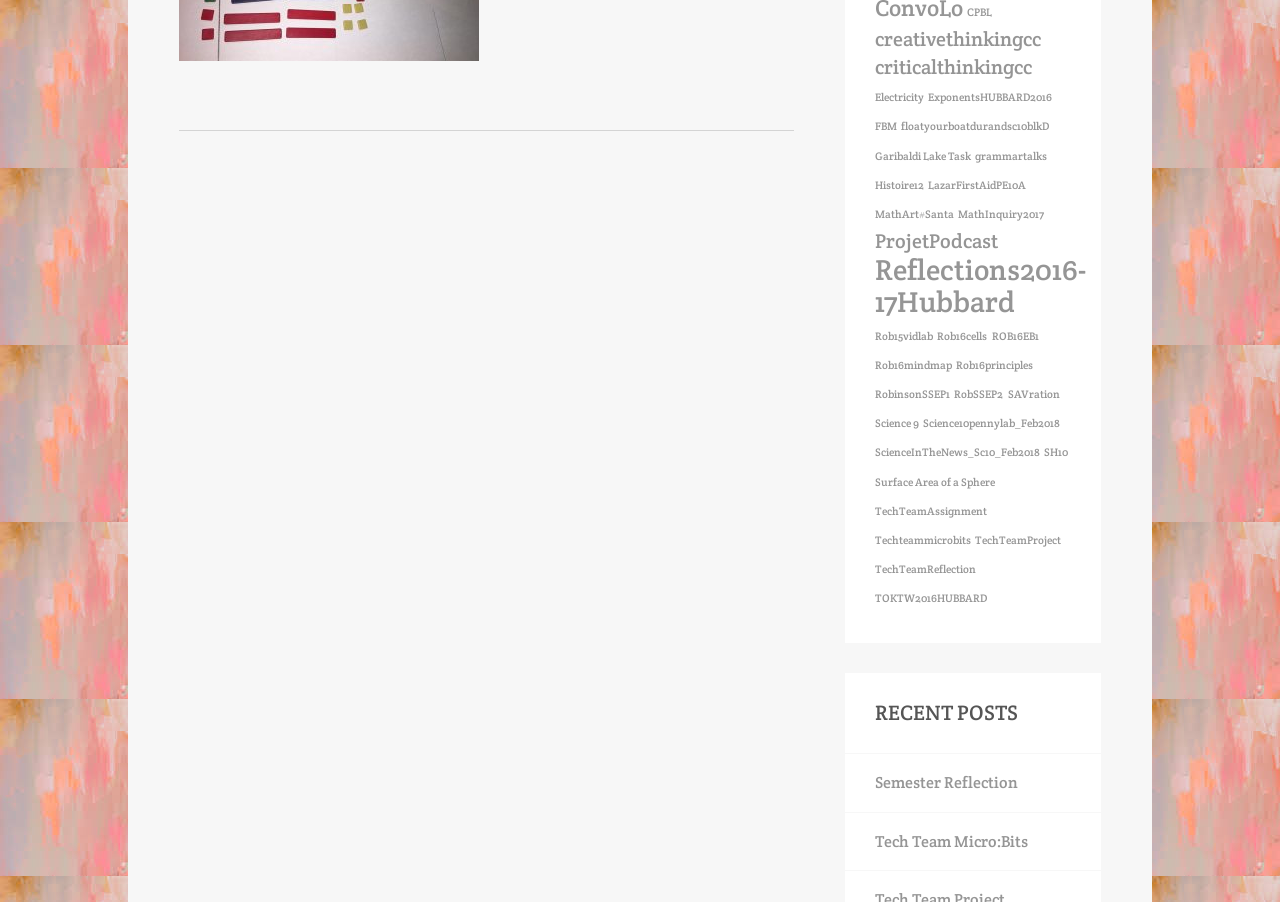Please indicate the bounding box coordinates of the element's region to be clicked to achieve the instruction: "explore Tech Team Micro:Bits". Provide the coordinates as four float numbers between 0 and 1, i.e., [left, top, right, bottom].

[0.66, 0.901, 0.826, 0.964]